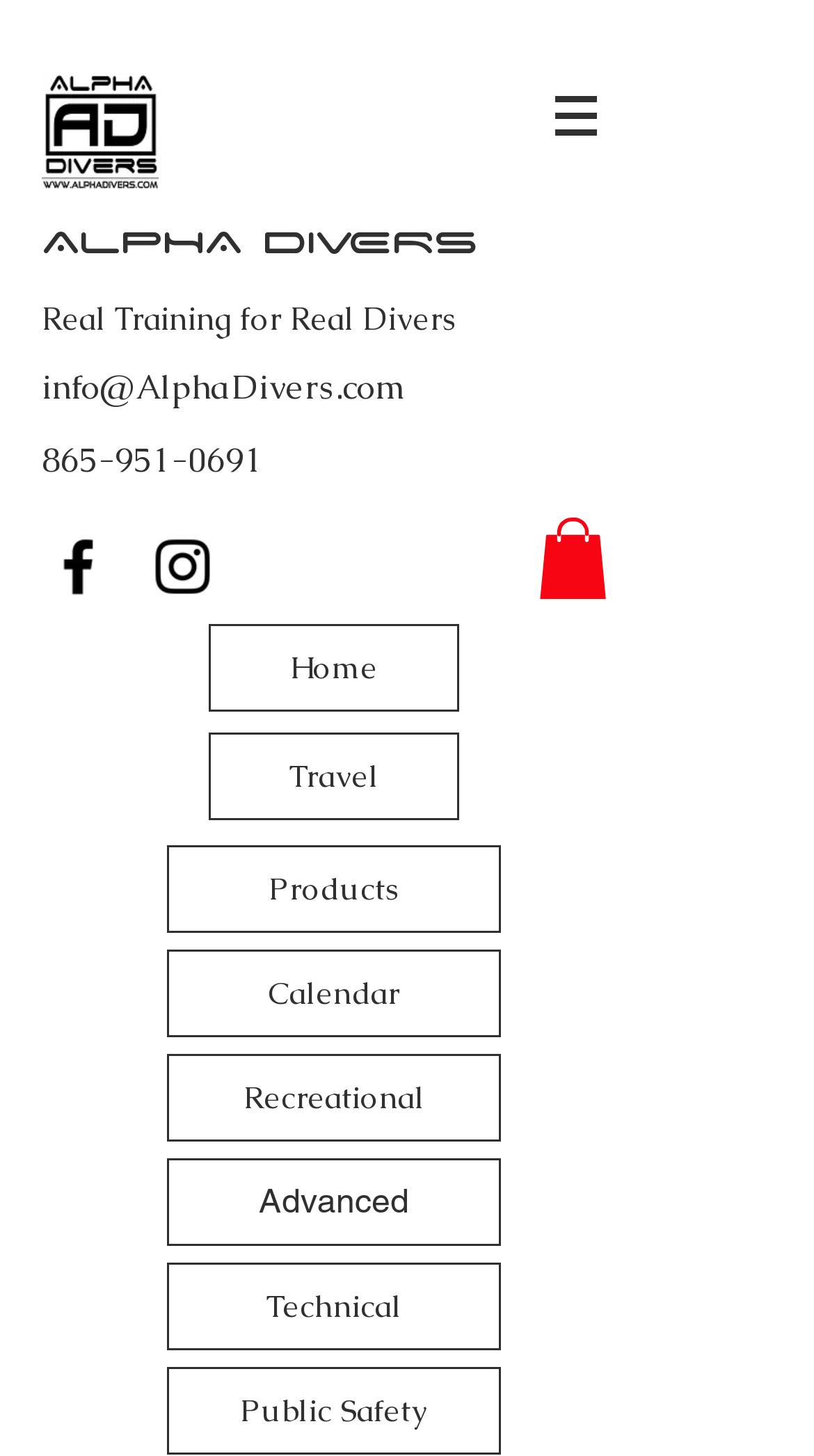Elaborate on the webpage's design and content in a detailed caption.

The webpage appears to be a diving-related website, specifically focused on recreational diving with twin tanks. At the top left of the page, there is a logo image with a link, accompanied by a navigation menu labeled "Site" to the right. Below the logo, there are two headings: "ALPHA DIVERS" and "Real Training for Real Divers".

On the left side of the page, there are contact details, including an email address and phone number. Below these, there is a social media bar with links to Facebook and Instagram, each accompanied by their respective icons.

To the right of the contact details, there is a prominent link with an image, which may be a call-to-action or a featured item. Below this, there is a horizontal menu with links to various sections of the website, including "Home", "Travel", "Products", "Calendar", and different types of diving courses such as "Recreational", "Advanced", "Technical", and "Public Safety".

Overall, the webpage has a clean layout with a clear hierarchy of elements, making it easy to navigate and find relevant information.